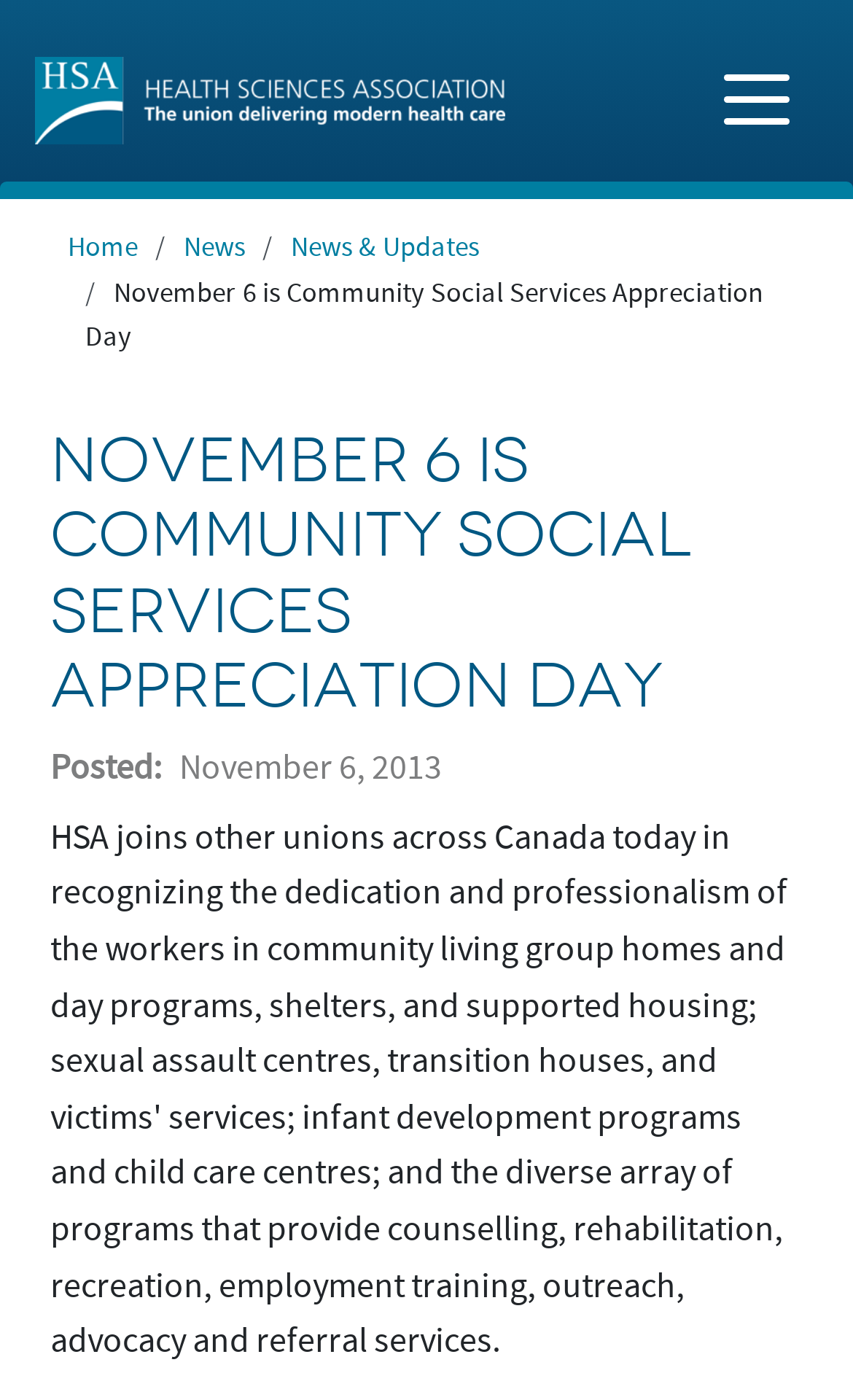Please provide a brief answer to the following inquiry using a single word or phrase:
What is the navigation button for?

Toggle navigation